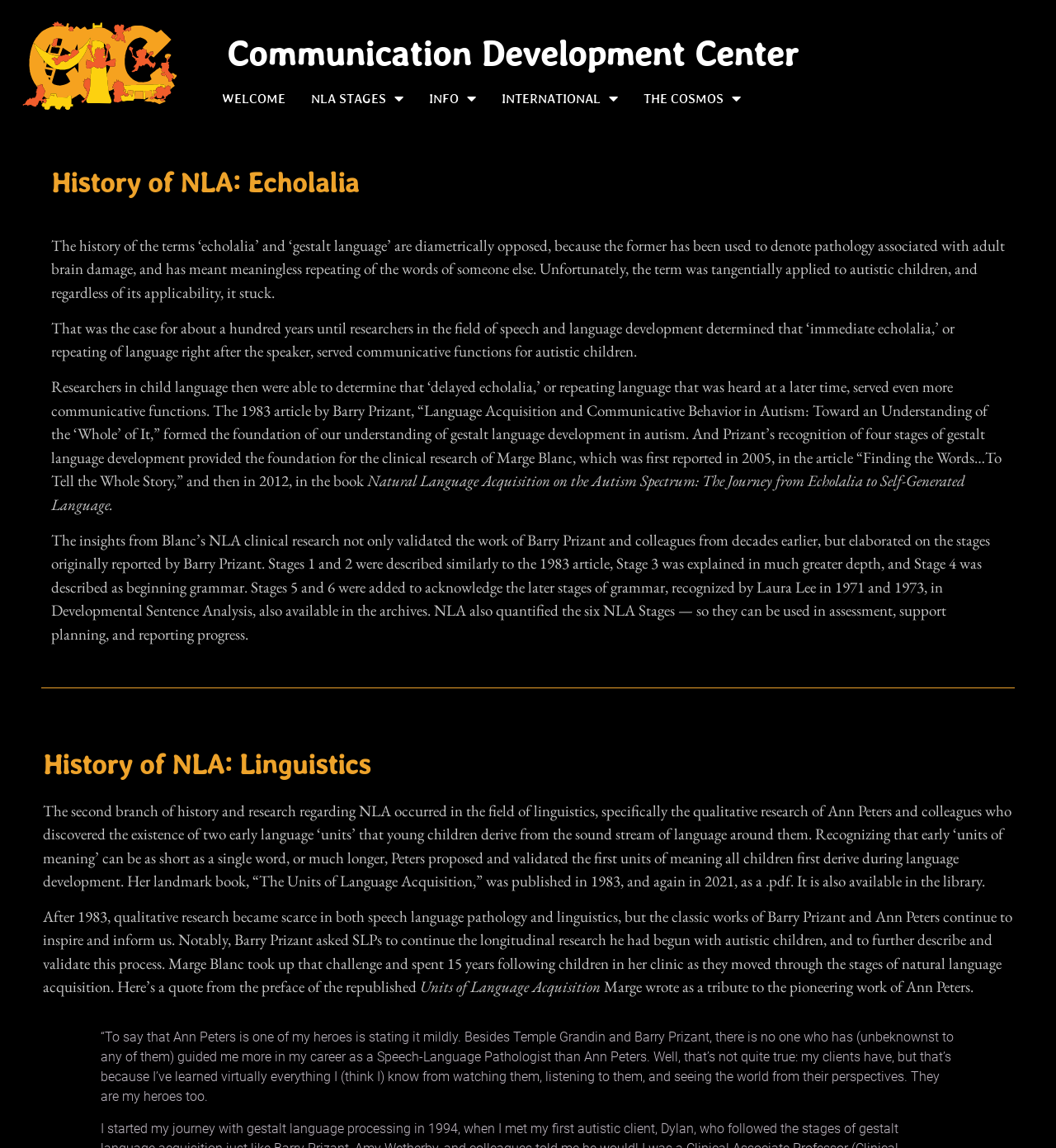Identify the bounding box for the UI element described as: "Impressum". The coordinates should be four float numbers between 0 and 1, i.e., [left, top, right, bottom].

None